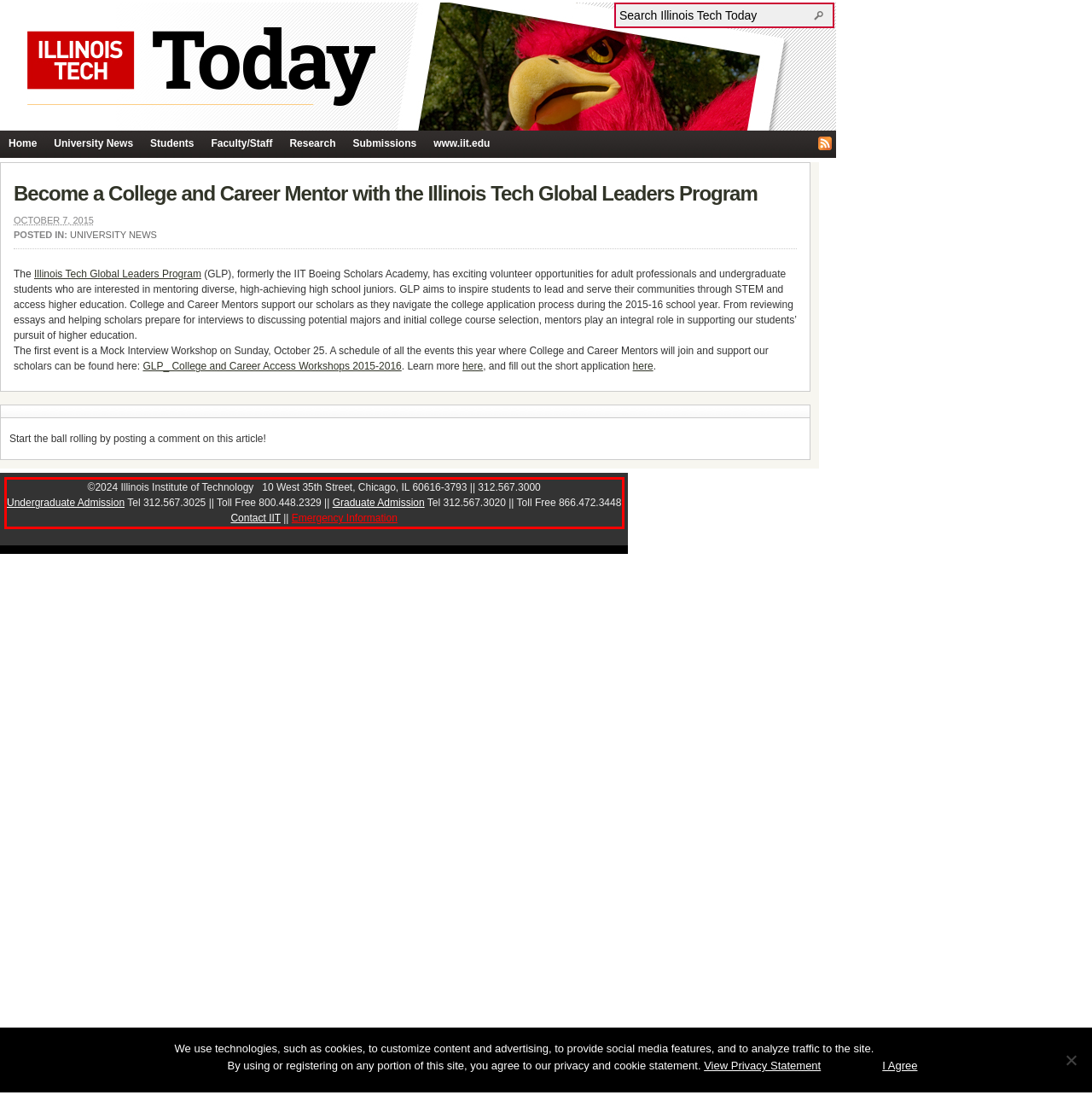Examine the webpage screenshot, find the red bounding box, and extract the text content within this marked area.

©2024 Illinois Institute of Technology 10 West 35th Street, Chicago, IL 60616-3793 || 312.567.3000 Undergraduate Admission Tel 312.567.3025 || Toll Free 800.448.2329 || Graduate Admission Tel 312.567.3020 || Toll Free 866.472.3448 Contact IIT || Emergency Information